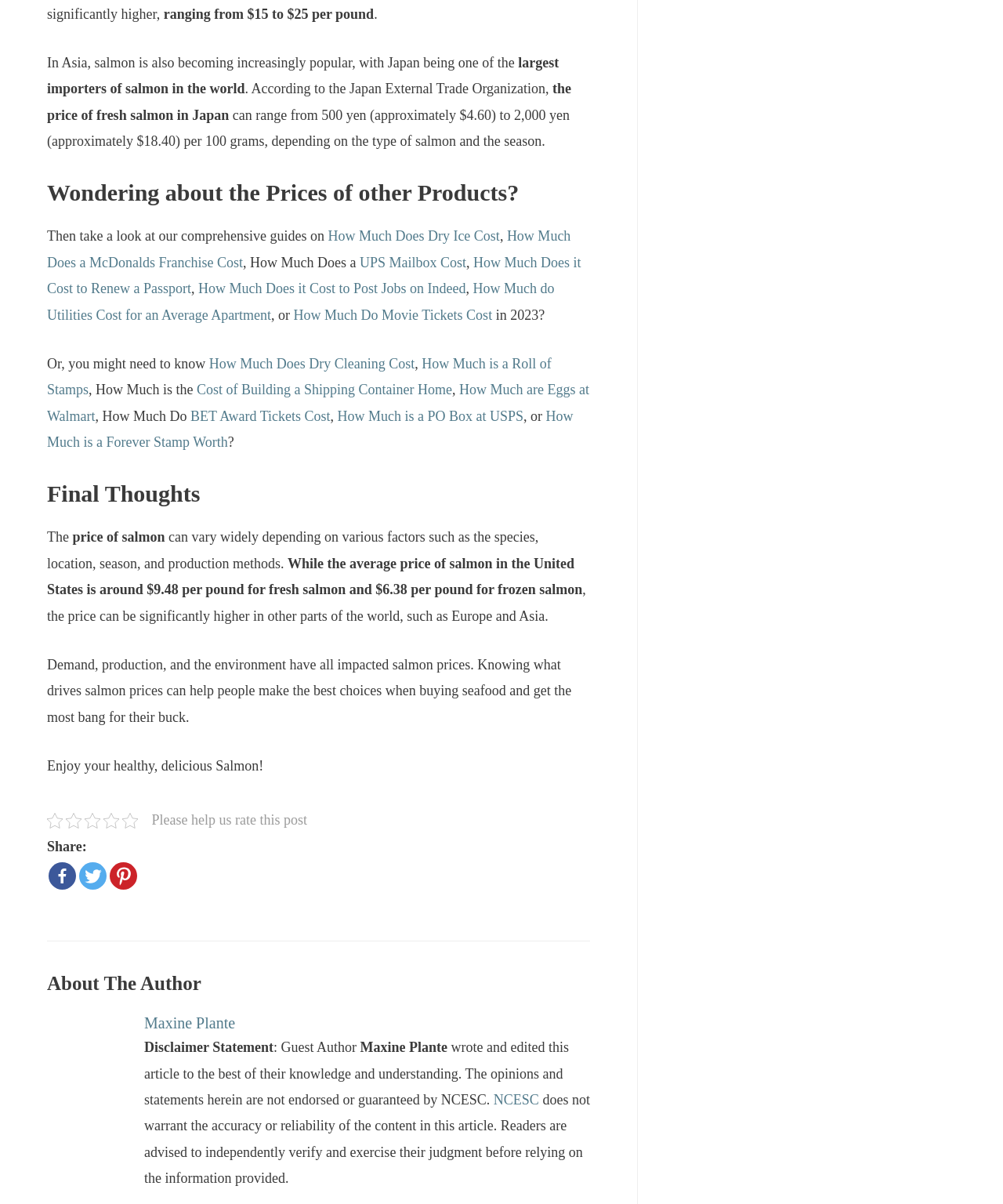Reply to the question with a single word or phrase:
What is the price range of fresh salmon in Japan?

500 yen to 2,000 yen per 100 grams